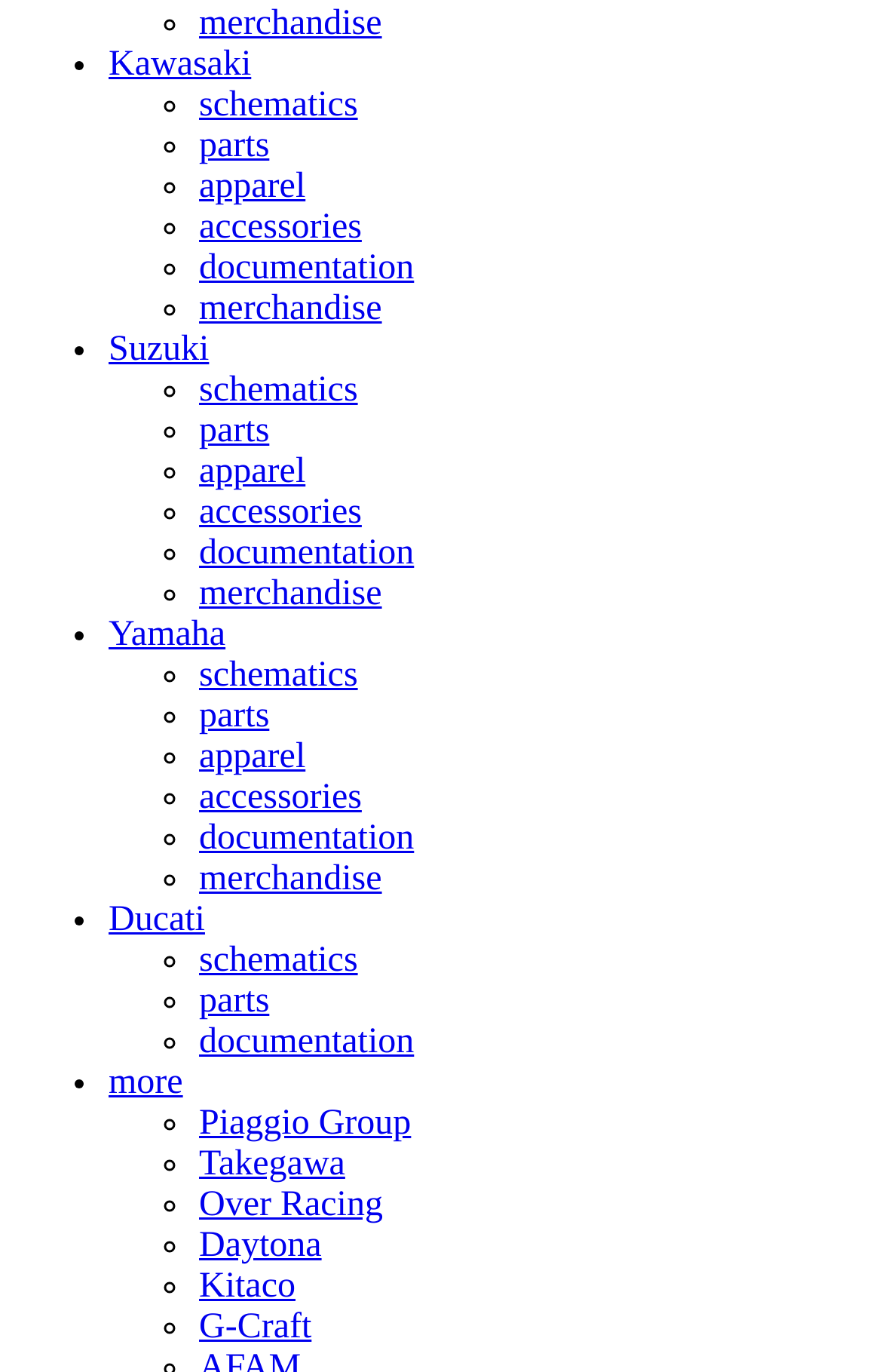What is the last item in the merchandise menu?
Answer with a single word or short phrase according to what you see in the image.

merchandise